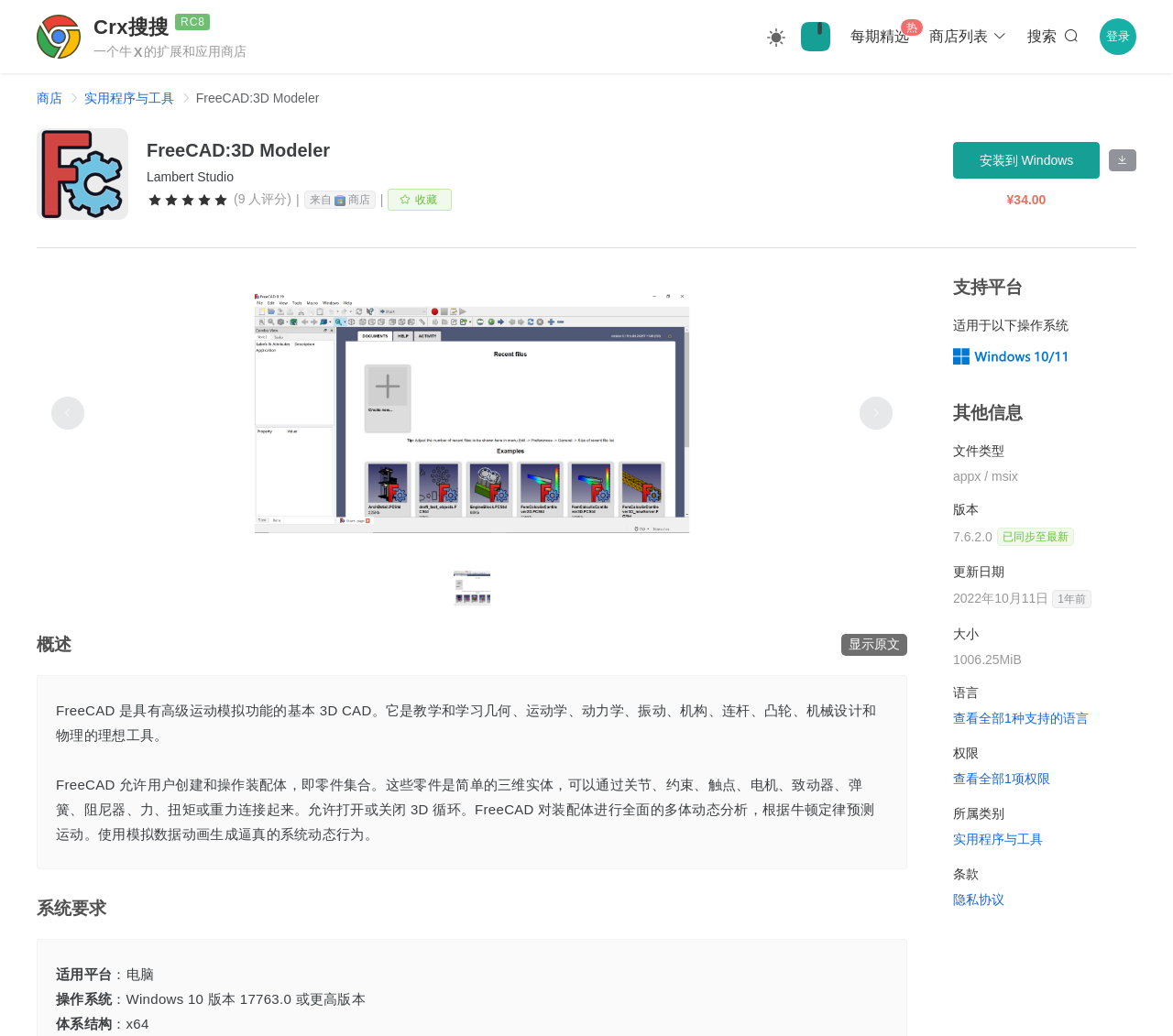Identify the bounding box coordinates of the region that needs to be clicked to carry out this instruction: "View all supported languages". Provide these coordinates as four float numbers ranging from 0 to 1, i.e., [left, top, right, bottom].

[0.812, 0.686, 0.928, 0.702]